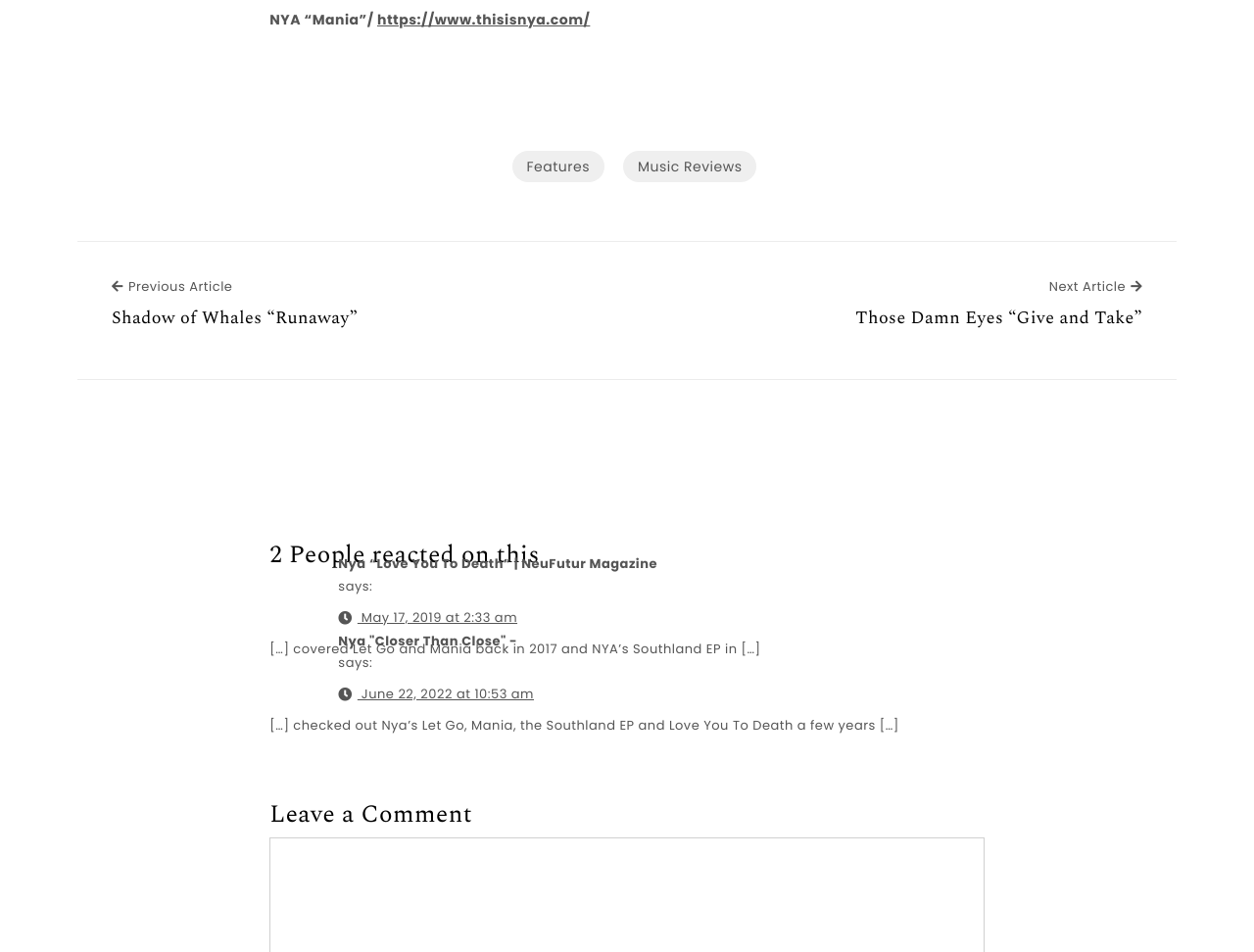Bounding box coordinates are specified in the format (top-left x, top-left y, bottom-right x, bottom-right y). All values are floating point numbers bounded between 0 and 1. Please provide the bounding box coordinate of the region this sentence describes: Music Reviews

[0.497, 0.158, 0.603, 0.191]